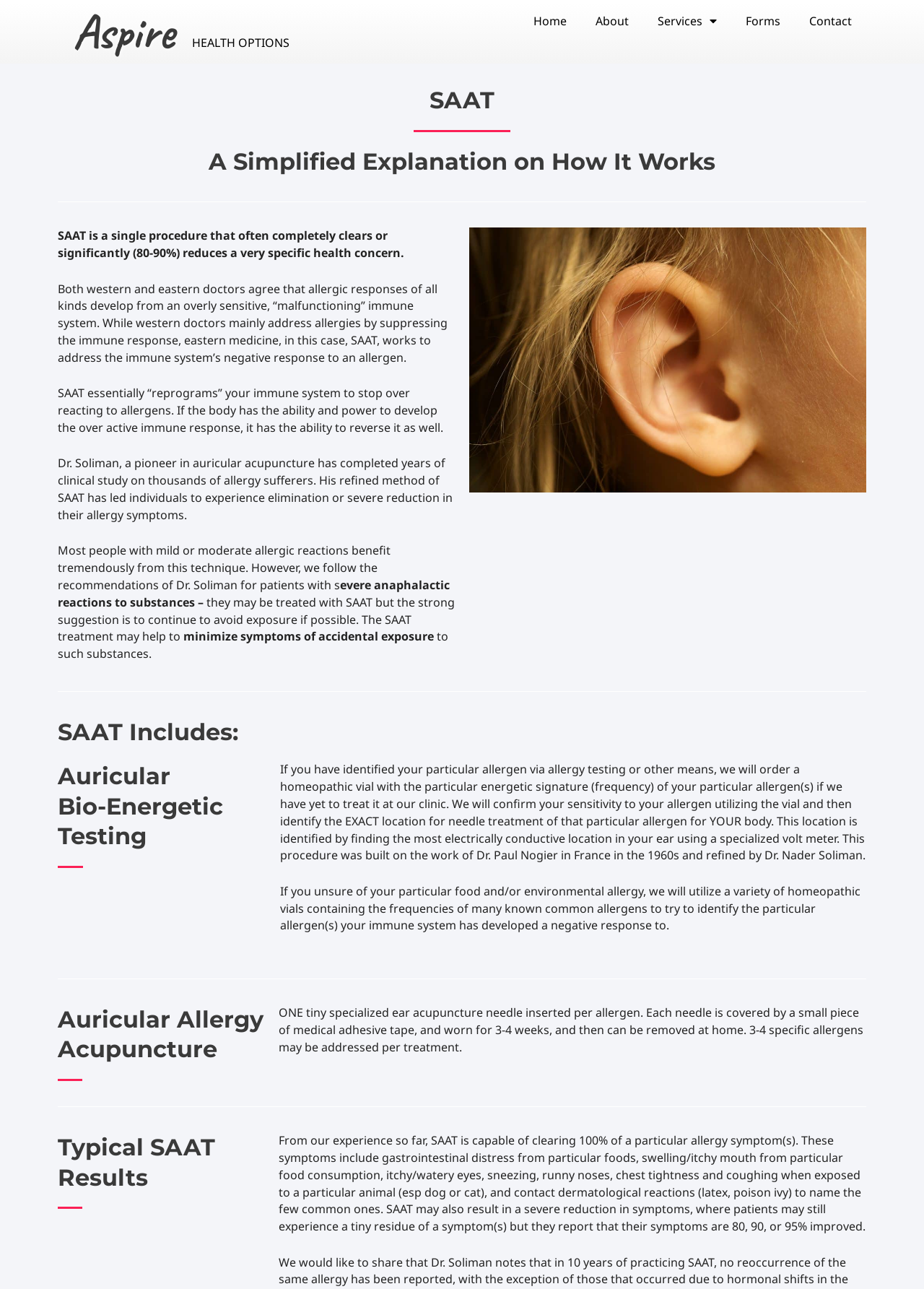Given the element description, predict the bounding box coordinates in the format (top-left x, top-left y, bottom-right x, bottom-right y), using floating point numbers between 0 and 1: Home

[0.562, 0.006, 0.629, 0.027]